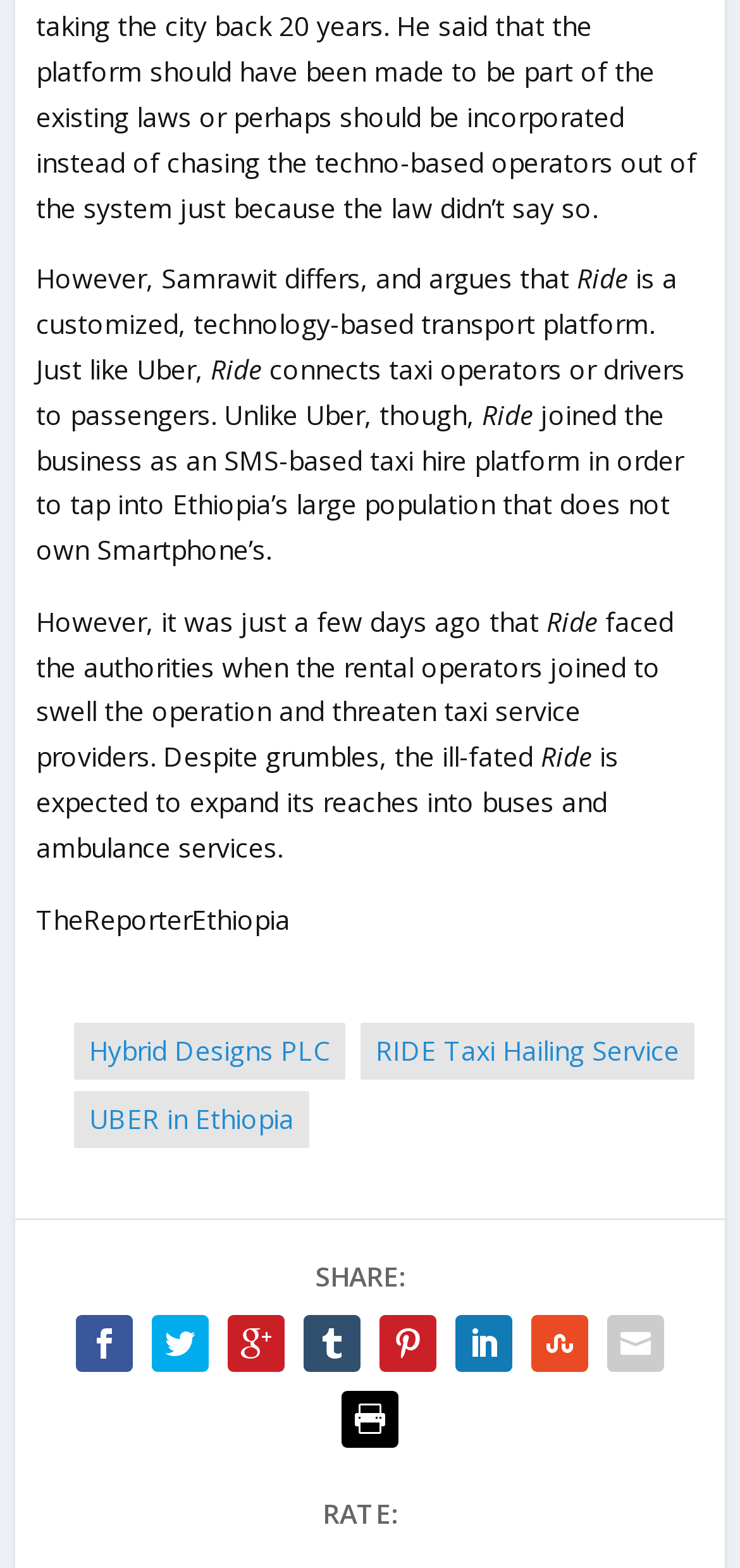Find the bounding box coordinates of the element to click in order to complete this instruction: "Visit RIDE Taxi Hailing Service". The bounding box coordinates must be four float numbers between 0 and 1, denoted as [left, top, right, bottom].

[0.508, 0.659, 0.918, 0.682]